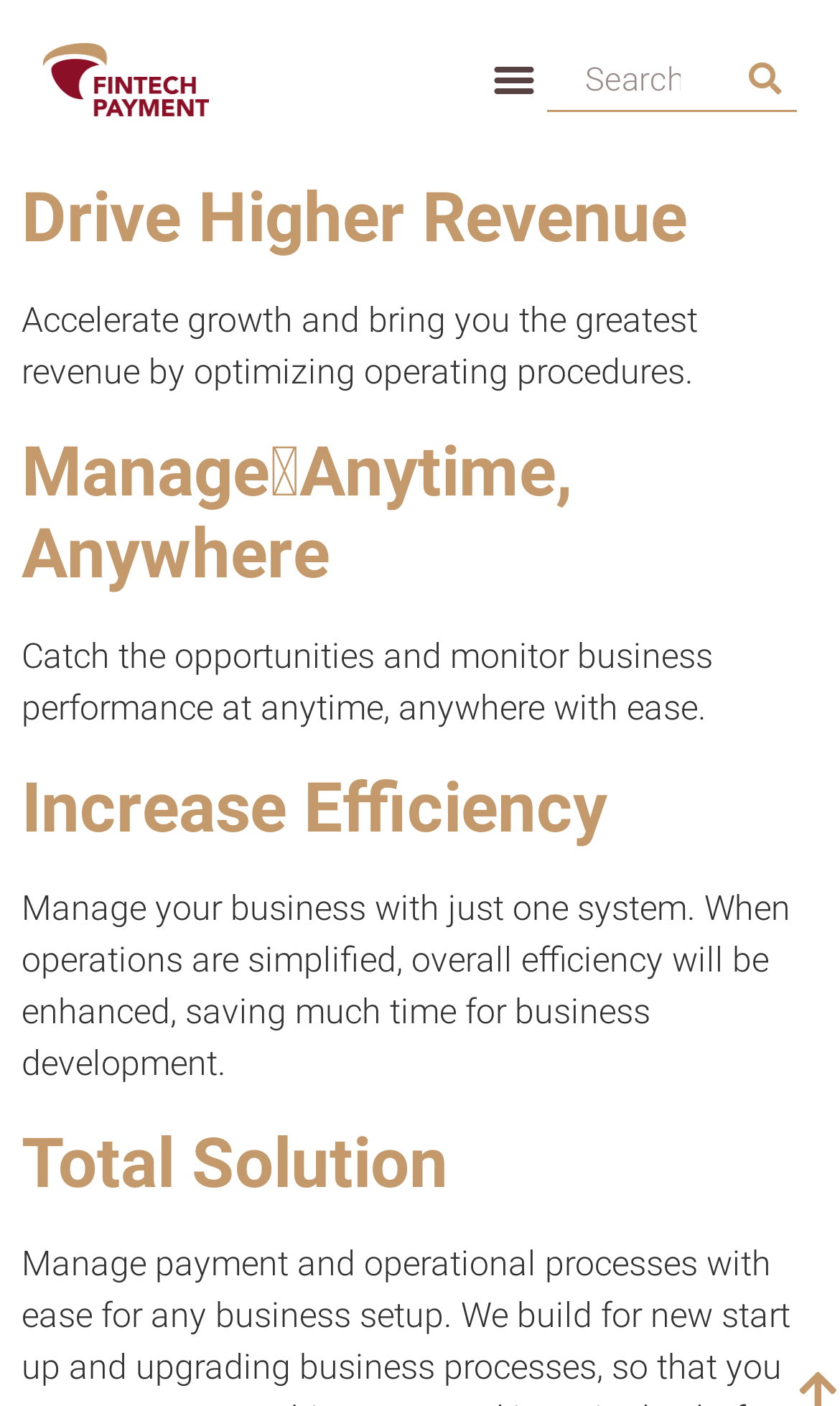Look at the image and write a detailed answer to the question: 
How many links are in the first article?

I examined the first article element [17] and found one link element [45] with the text 'Drive Higher Revenue'. This link is the only one in the first article.